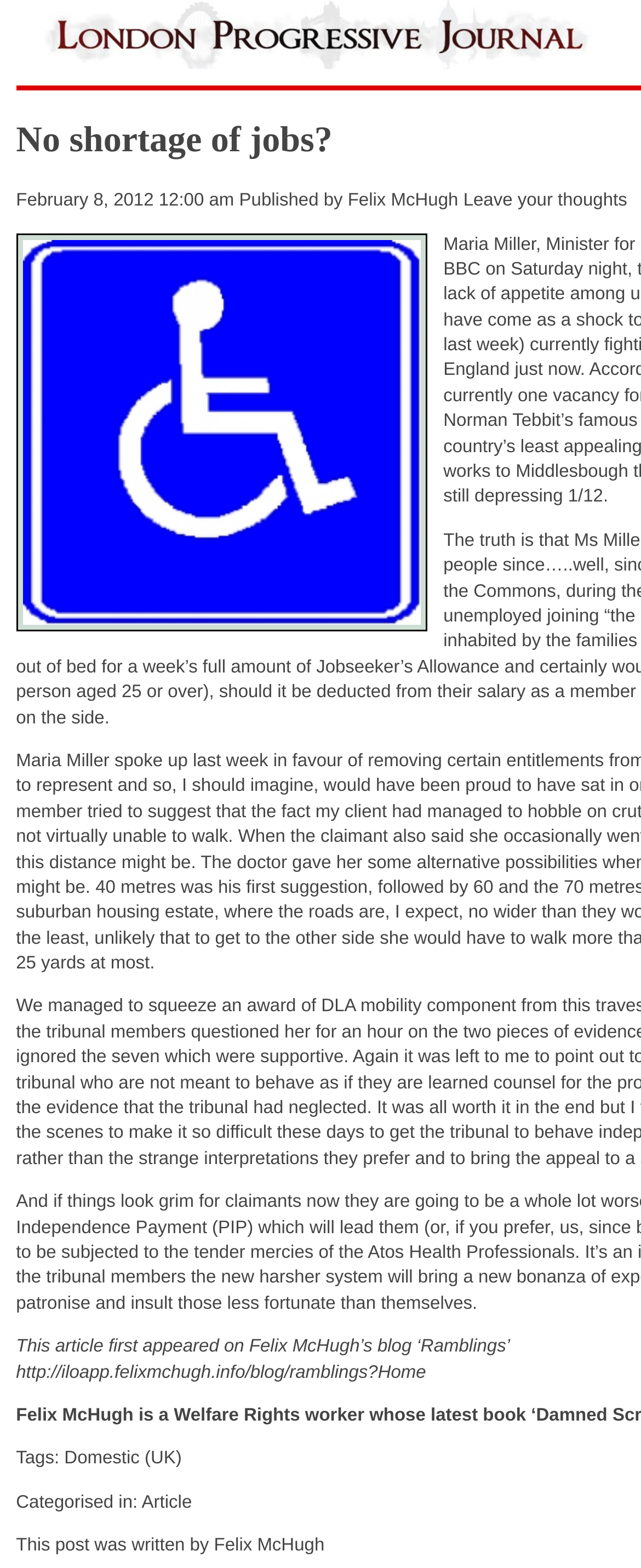Find the bounding box coordinates for the HTML element described in this sentence: "alt="Logo"". Provide the coordinates as four float numbers between 0 and 1, in the format [left, top, right, bottom].

[0.025, 0.029, 0.975, 0.041]